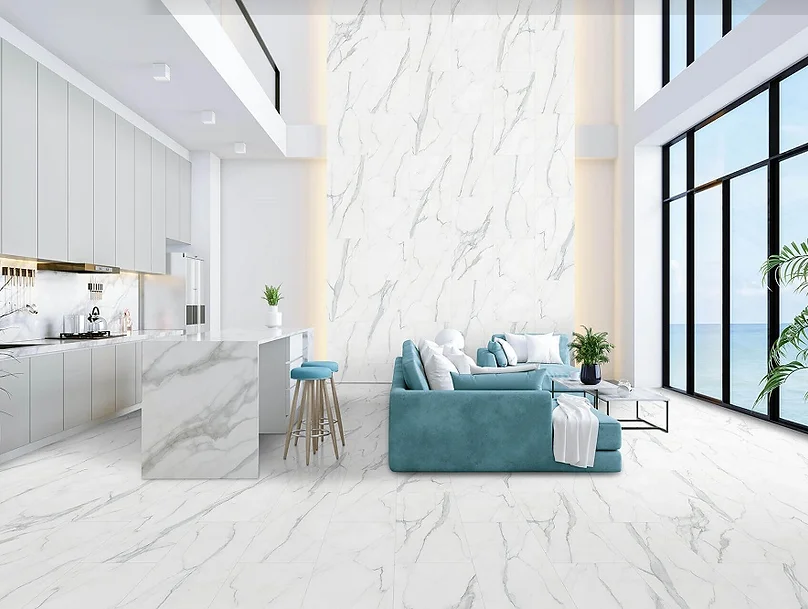Depict the image with a detailed narrative.

The image showcases a beautifully designed modern living space that seamlessly blends elegance and comfort. The room features a light and airy environment with large windows allowing natural light to flood in, highlighting the ocean view beyond. The flooring consists of stunning white marble tiles adorned with delicate gray veining, enhancing the sophistication of the space. 

To the left, a sleek kitchen with minimalist cabinetry complements the style, while a marble-topped island serves as a functional workspace. A pair of stylish blue bar stools add a touch of color, inviting casual interactions. In the foreground, a plush teal sofa is arranged around a glass coffee table, creating a cozy seating area perfect for relaxation. Decorative elements like potted plants contribute to the room's fresh and inviting ambiance. This space epitomizes contemporary design with its clean lines and harmonious color palette, making it an ideal setting for both everyday living and entertaining.